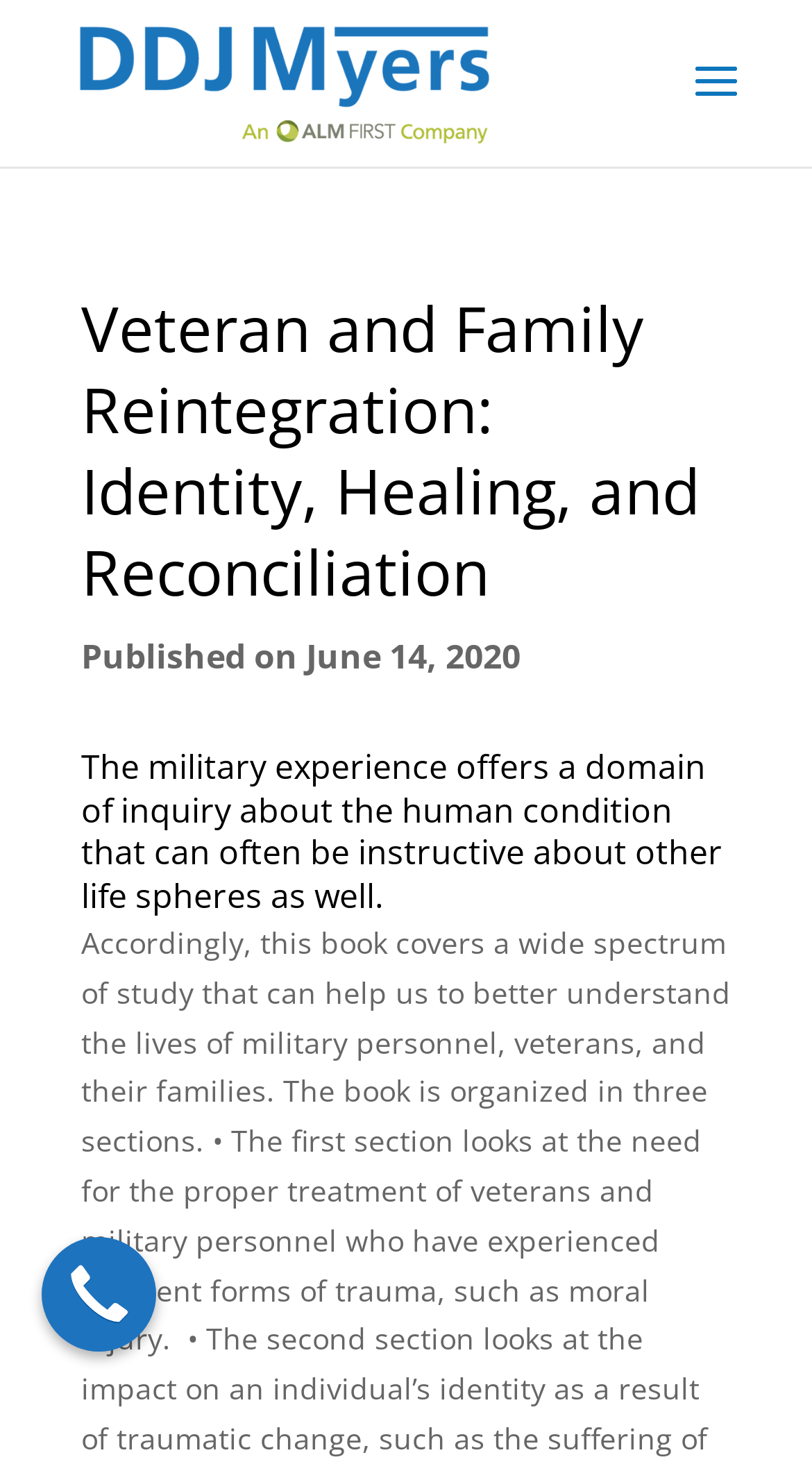Provide your answer in a single word or phrase: 
Is there a search bar on the webpage?

Yes